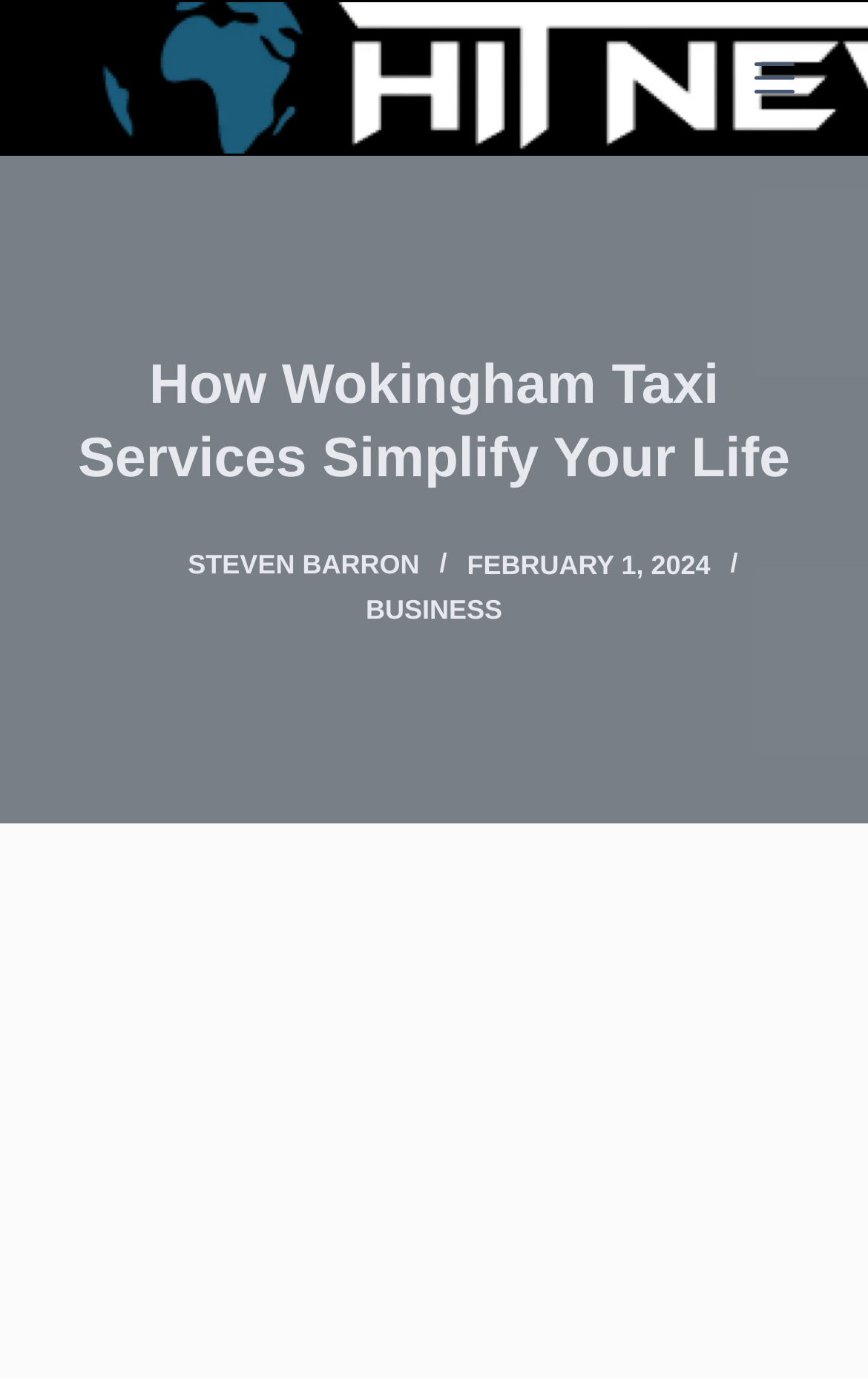Is there a menu button on the page?
Answer the question with a single word or phrase, referring to the image.

Yes